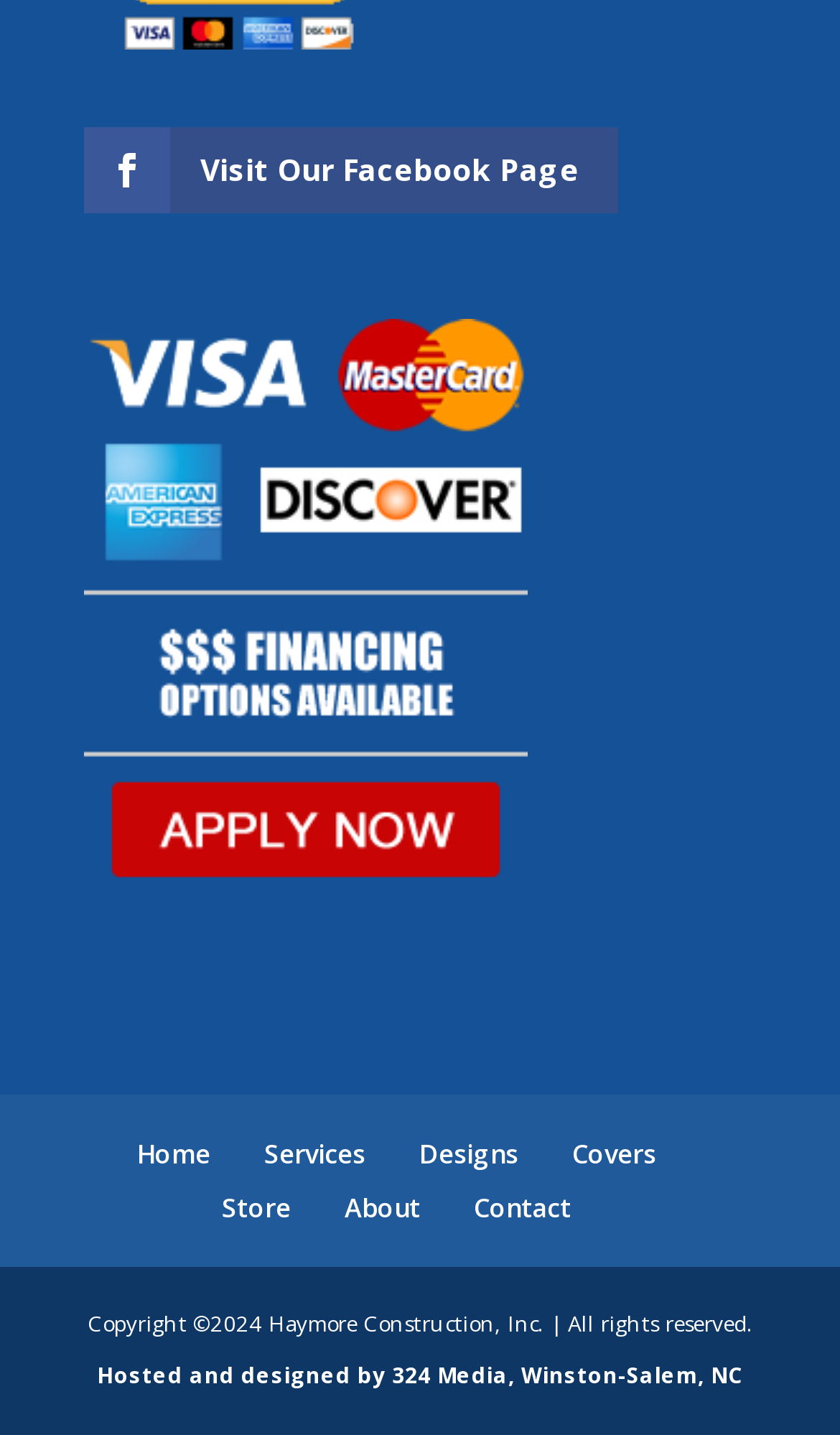What is the location of the company that hosted and designed the website?
We need a detailed and meticulous answer to the question.

I read the text at the very bottom of the page, which says 'Hosted and designed by 324 Media, Winston-Salem, NC'. The location mentioned is Winston-Salem, NC.